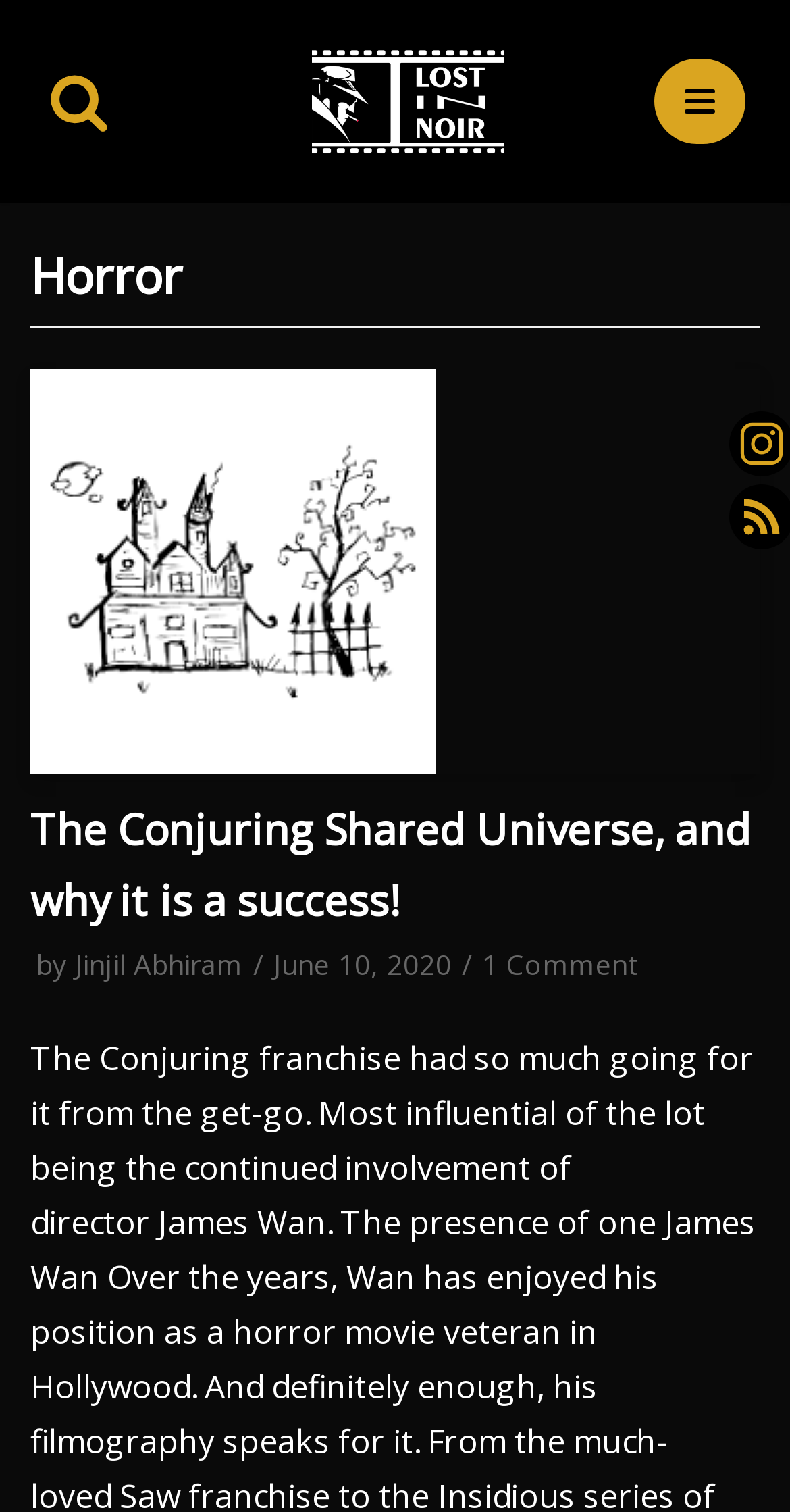What is the text of the first link on the webpage?
Answer the question with as much detail as you can, using the image as a reference.

The first link on the webpage is 'Skip to content' which is located at the top left corner of the webpage with a bounding box coordinate of [0.0, 0.0, 0.103, 0.027].